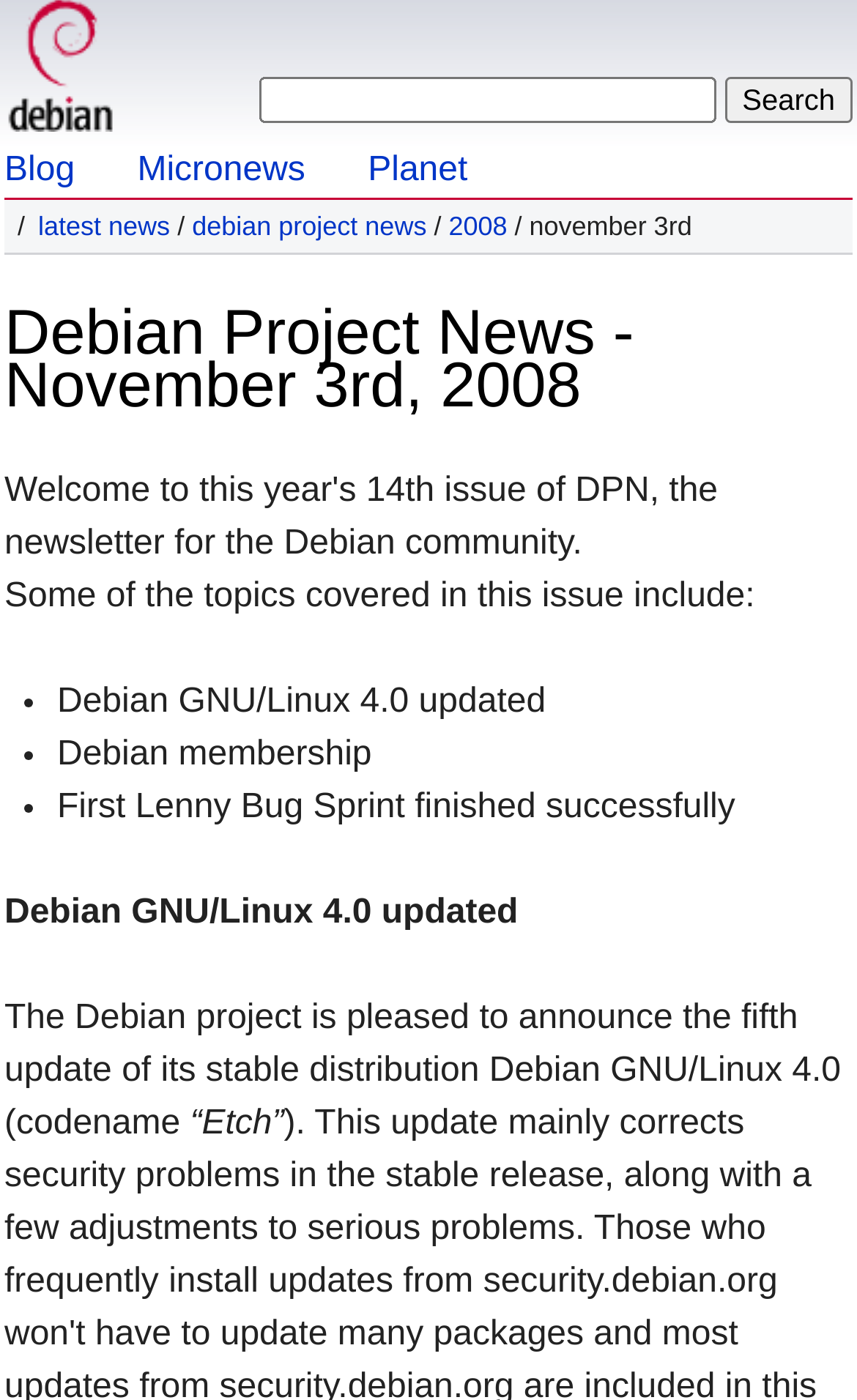Respond to the question with just a single word or phrase: 
What is the name of the project?

Debian